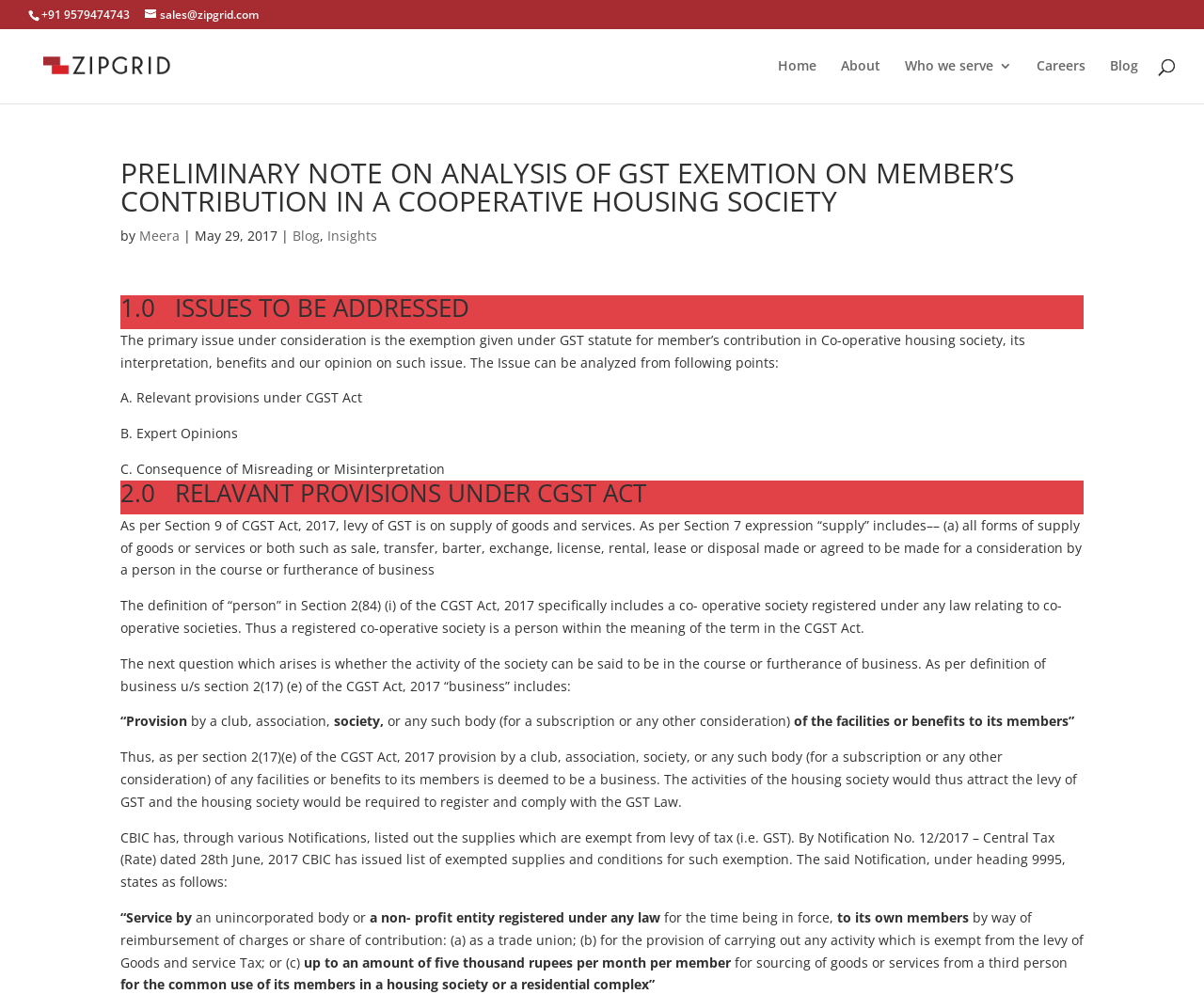What is the phone number on the webpage?
Based on the image, answer the question with as much detail as possible.

The phone number can be found at the top of the webpage, in the format of '+91 9579474743'. It is a static text element.